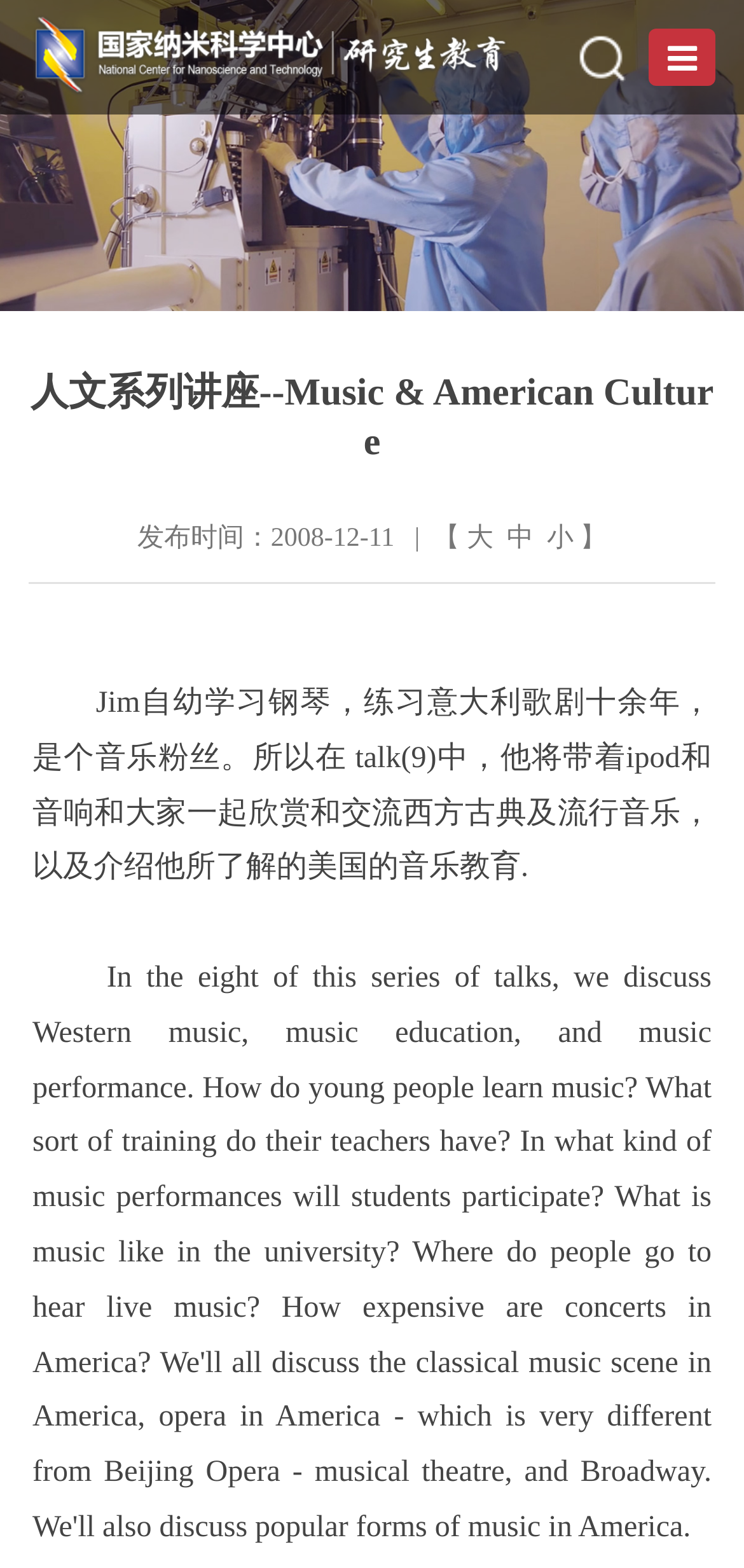Find the bounding box coordinates for the UI element whose description is: "小". The coordinates should be four float numbers between 0 and 1, in the format [left, top, right, bottom].

[0.735, 0.334, 0.771, 0.352]